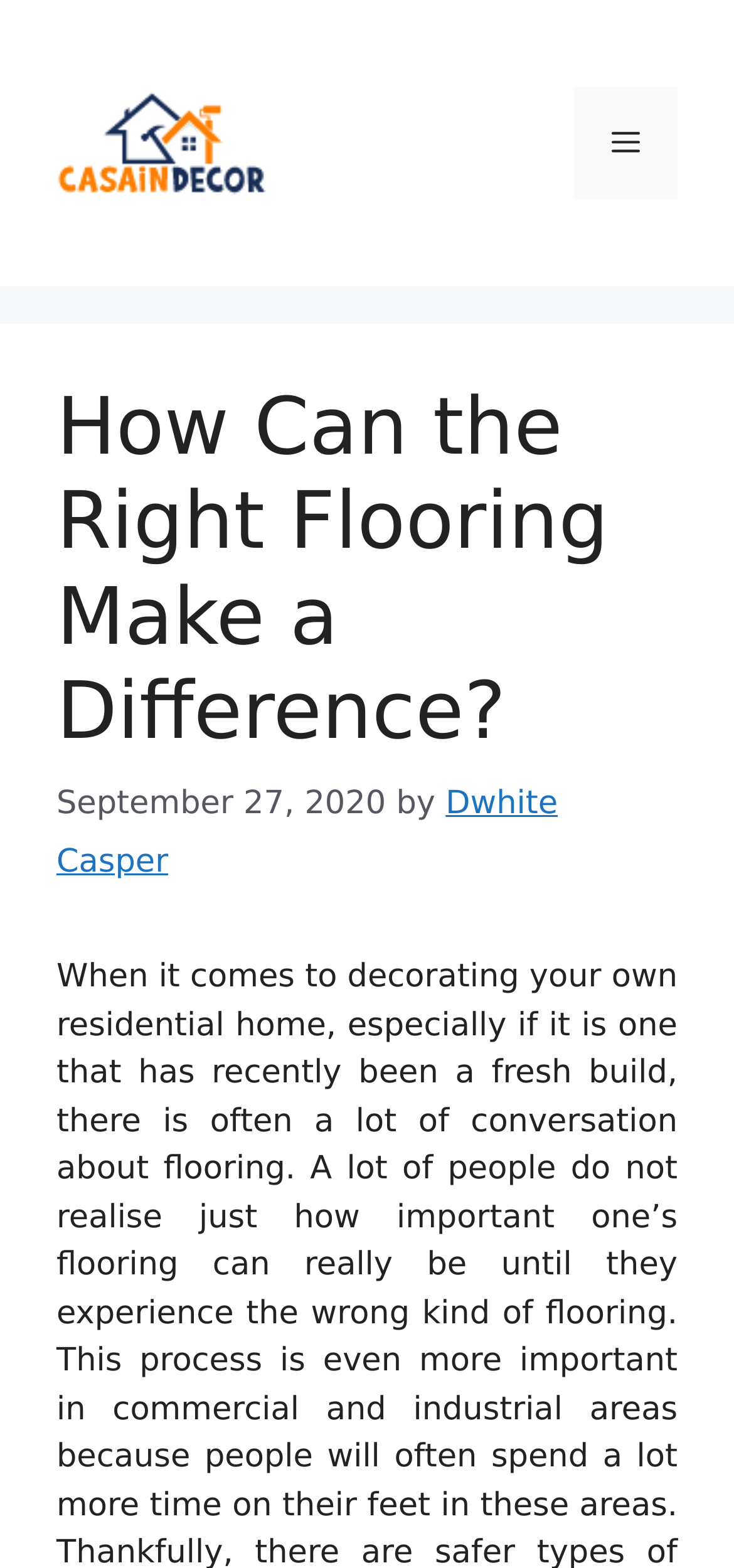Please identify the webpage's heading and generate its text content.

How Can the Right Flooring Make a Difference?